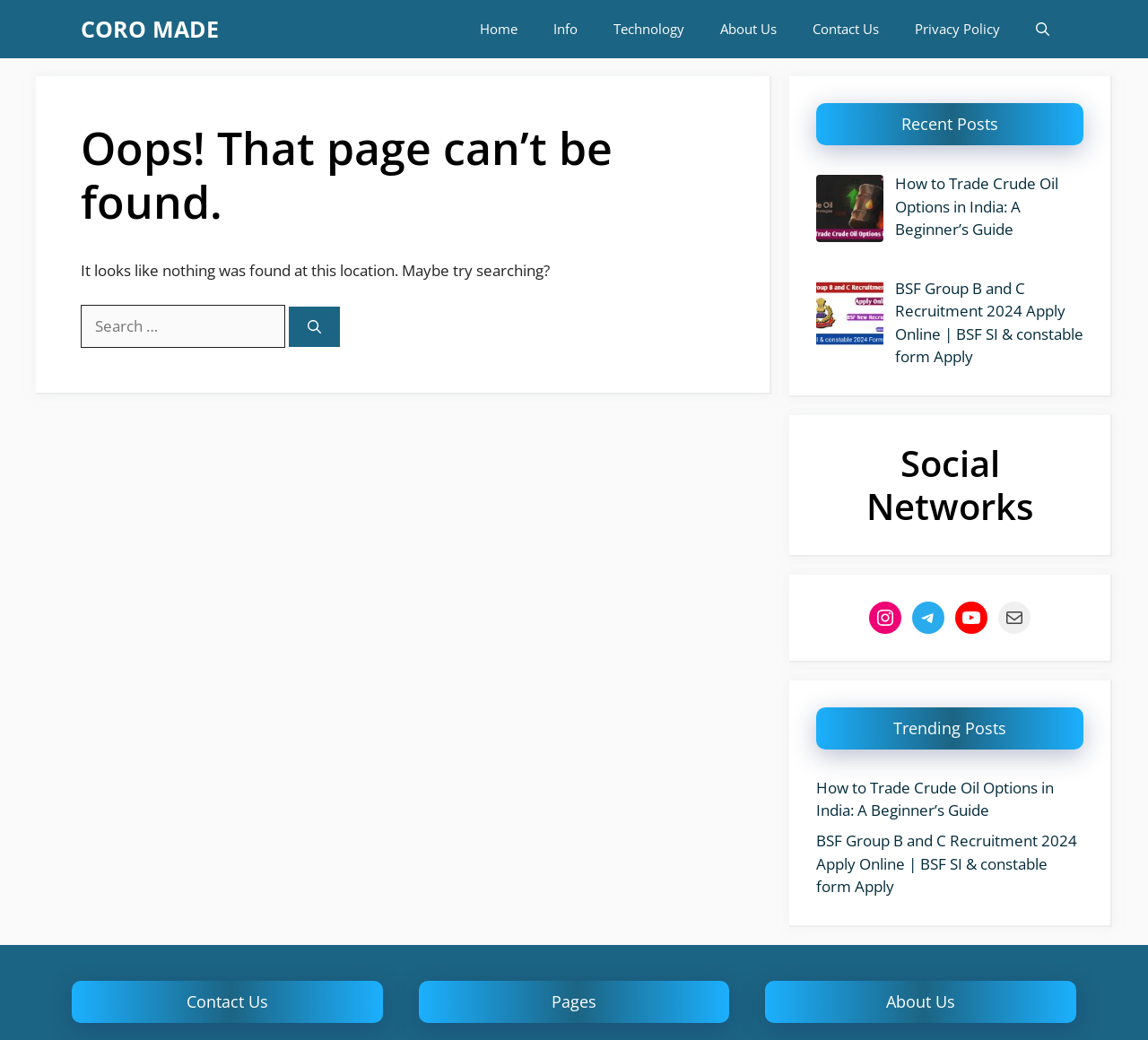Determine the bounding box coordinates of the area to click in order to meet this instruction: "Follow the link to BSF Group B and C Recruitment 2024".

[0.779, 0.267, 0.944, 0.353]